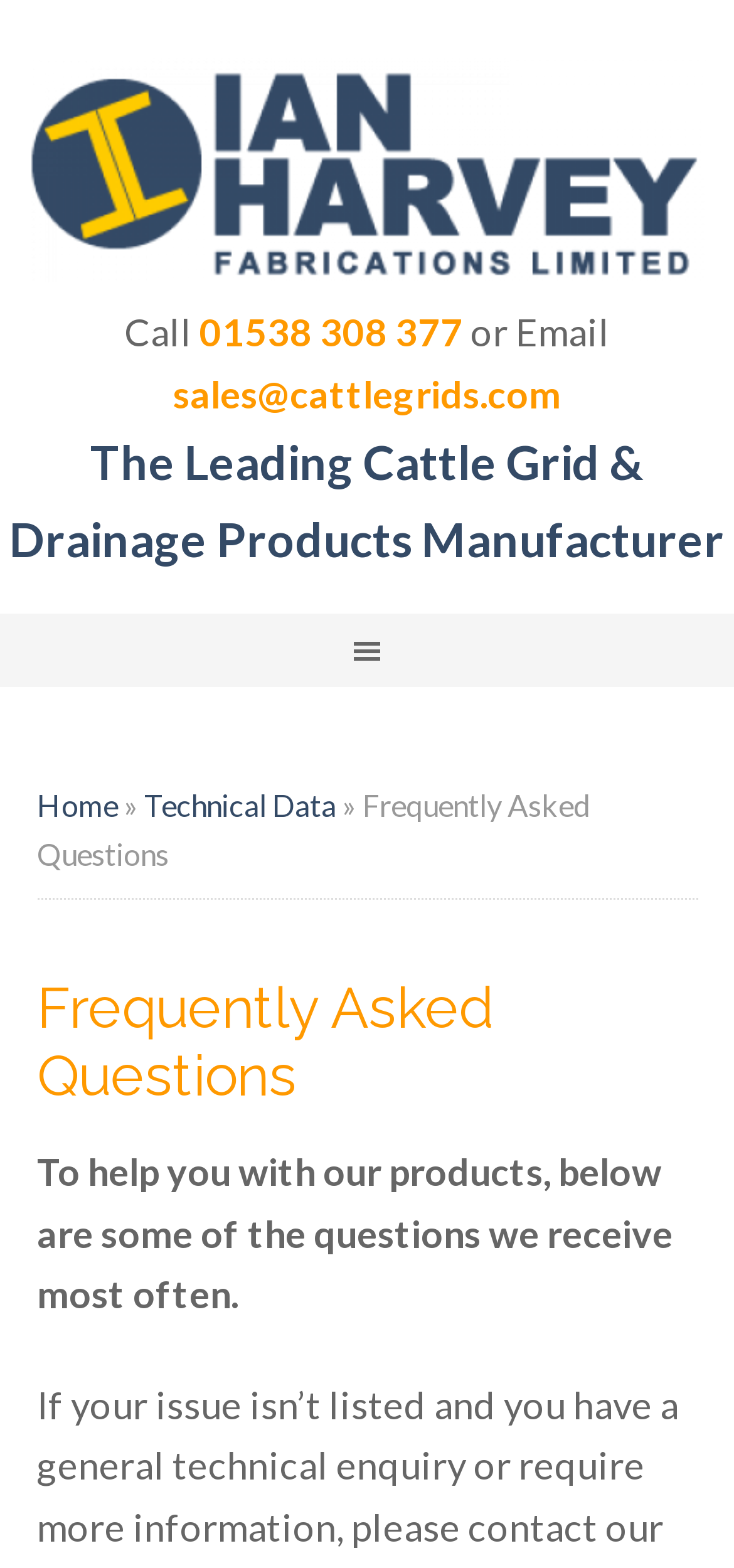Respond to the following query with just one word or a short phrase: 
What type of products does the company manufacture?

Cattle Grid and Drainage Products